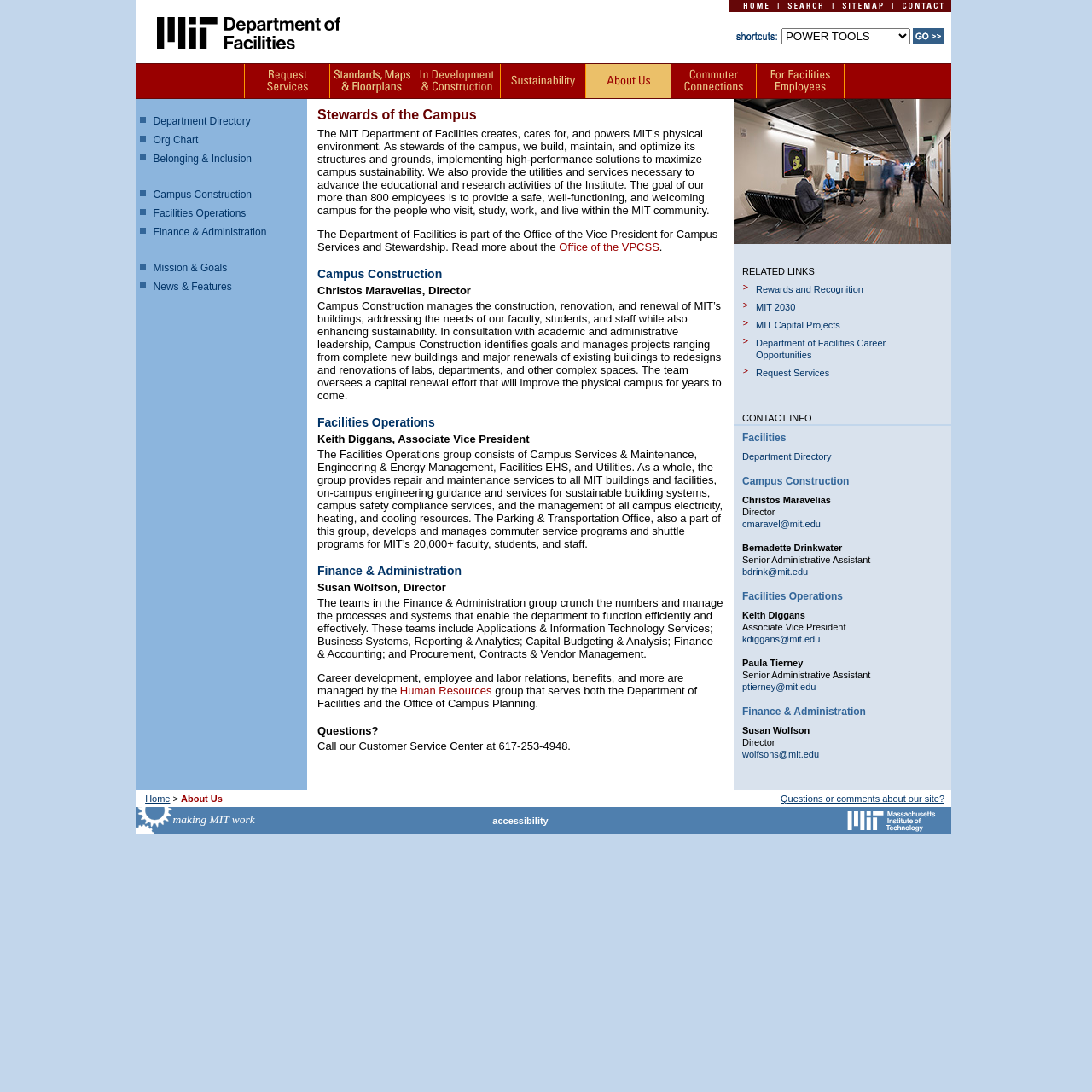Using the webpage screenshot, find the UI element described by News & Features. Provide the bounding box coordinates in the format (top-left x, top-left y, bottom-right x, bottom-right y), ensuring all values are floating point numbers between 0 and 1.

[0.14, 0.257, 0.212, 0.268]